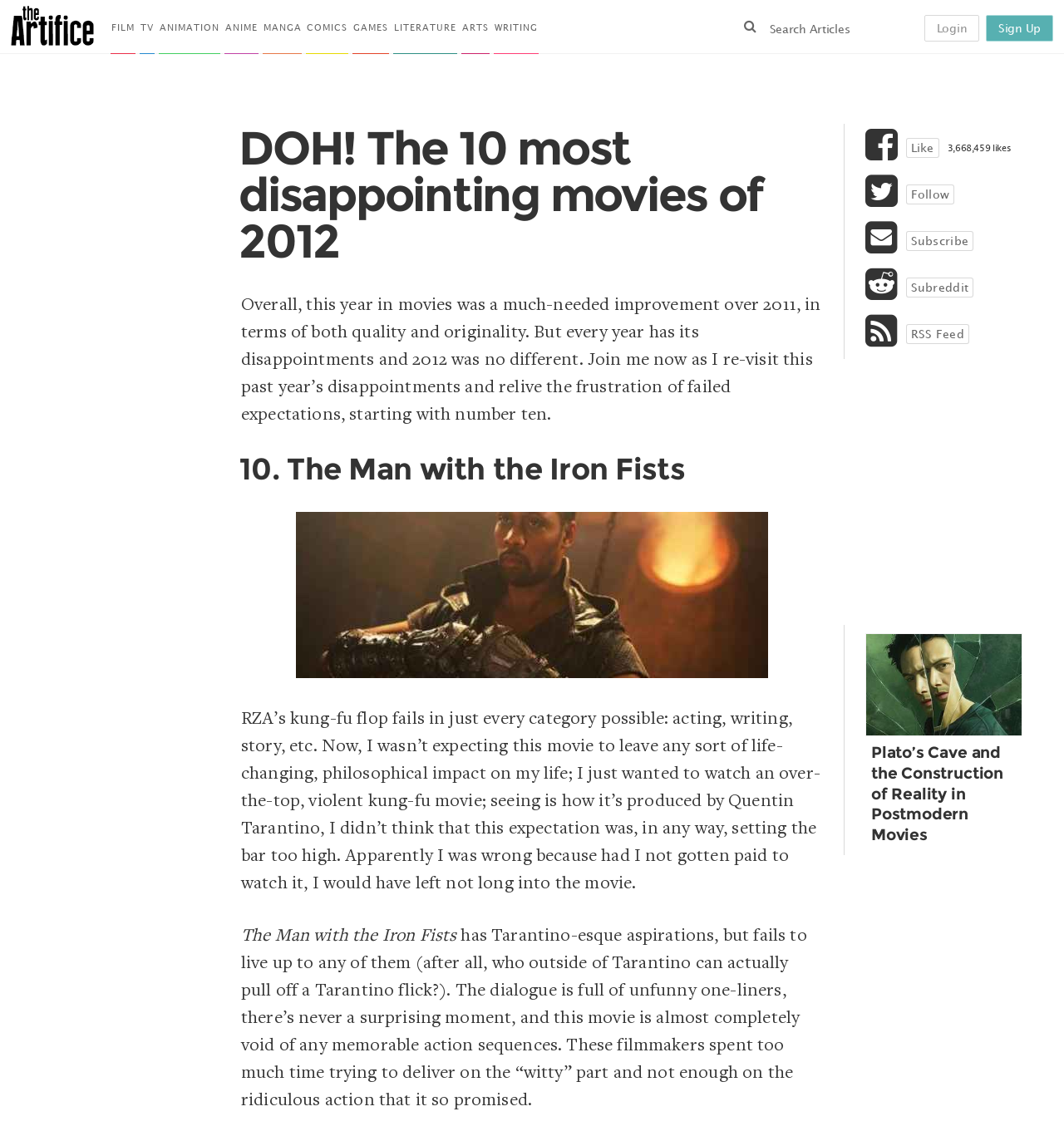Identify the bounding box coordinates of the region that needs to be clicked to carry out this instruction: "Search for something". Provide these coordinates as four float numbers ranging from 0 to 1, i.e., [left, top, right, bottom].

[0.69, 0.013, 0.858, 0.037]